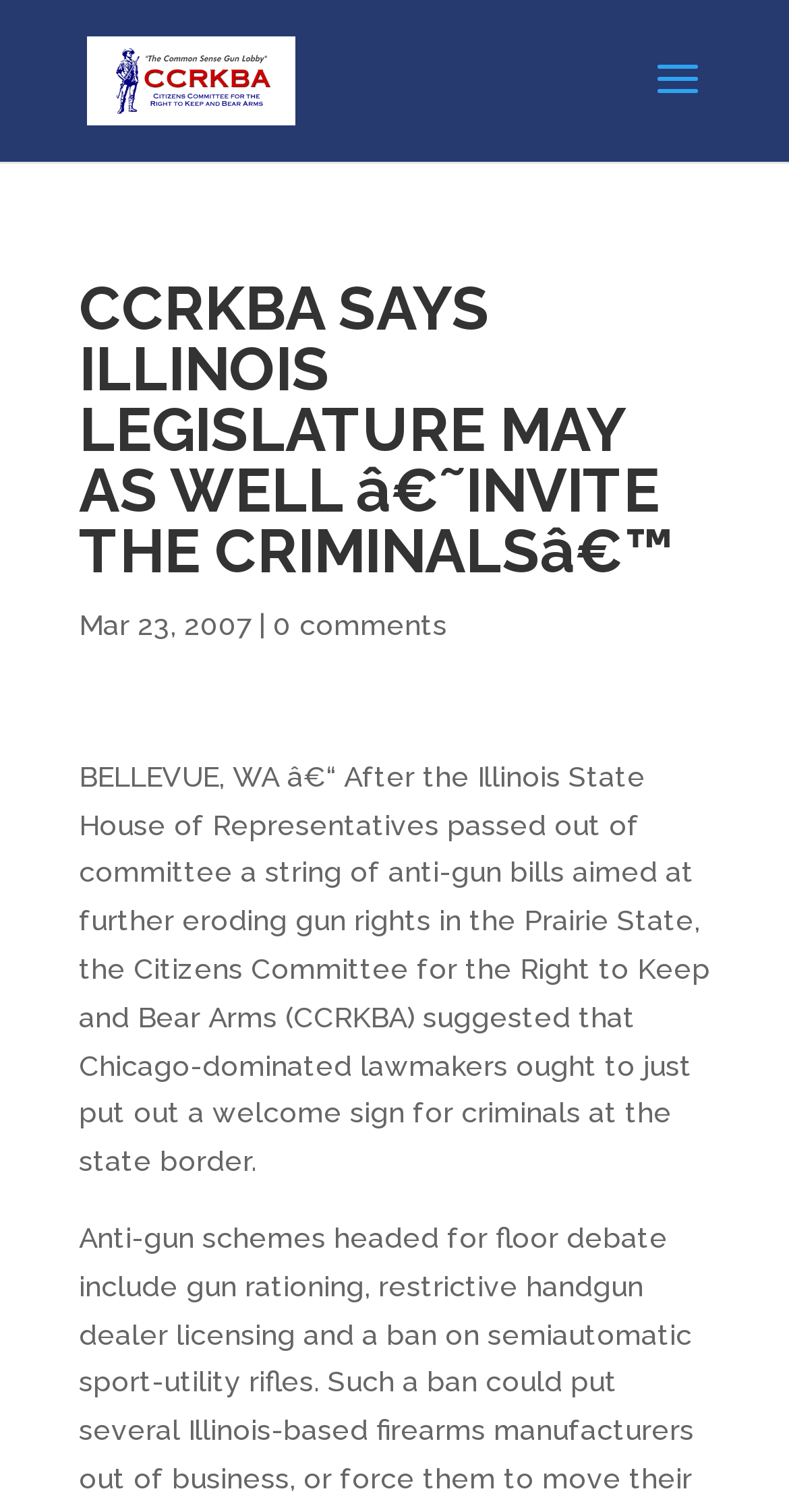How many comments are there on this article?
Using the image as a reference, give a one-word or short phrase answer.

0